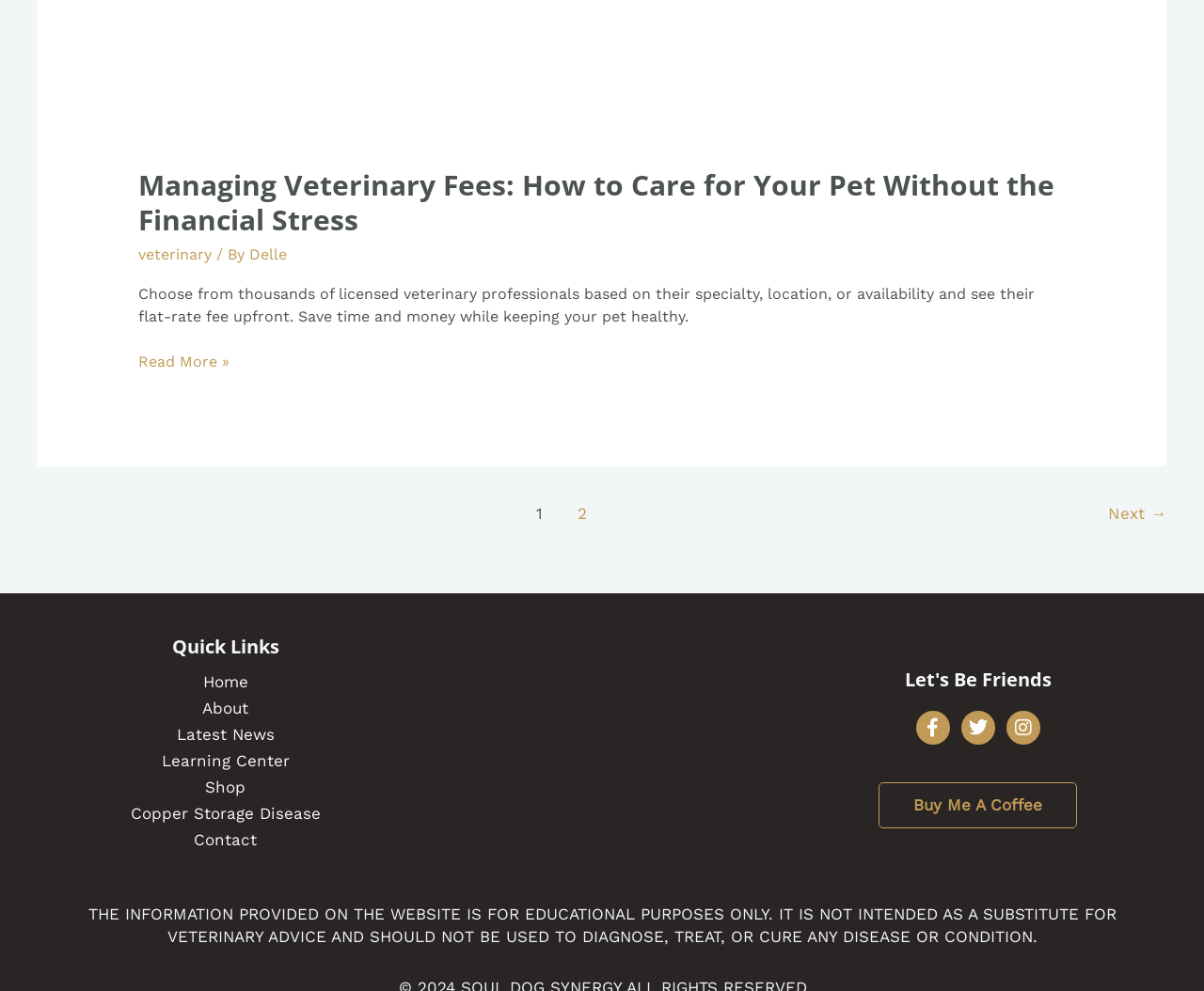What social media platforms are linked on this webpage?
Look at the screenshot and respond with one word or a short phrase.

Facebook, Twitter, Instagram